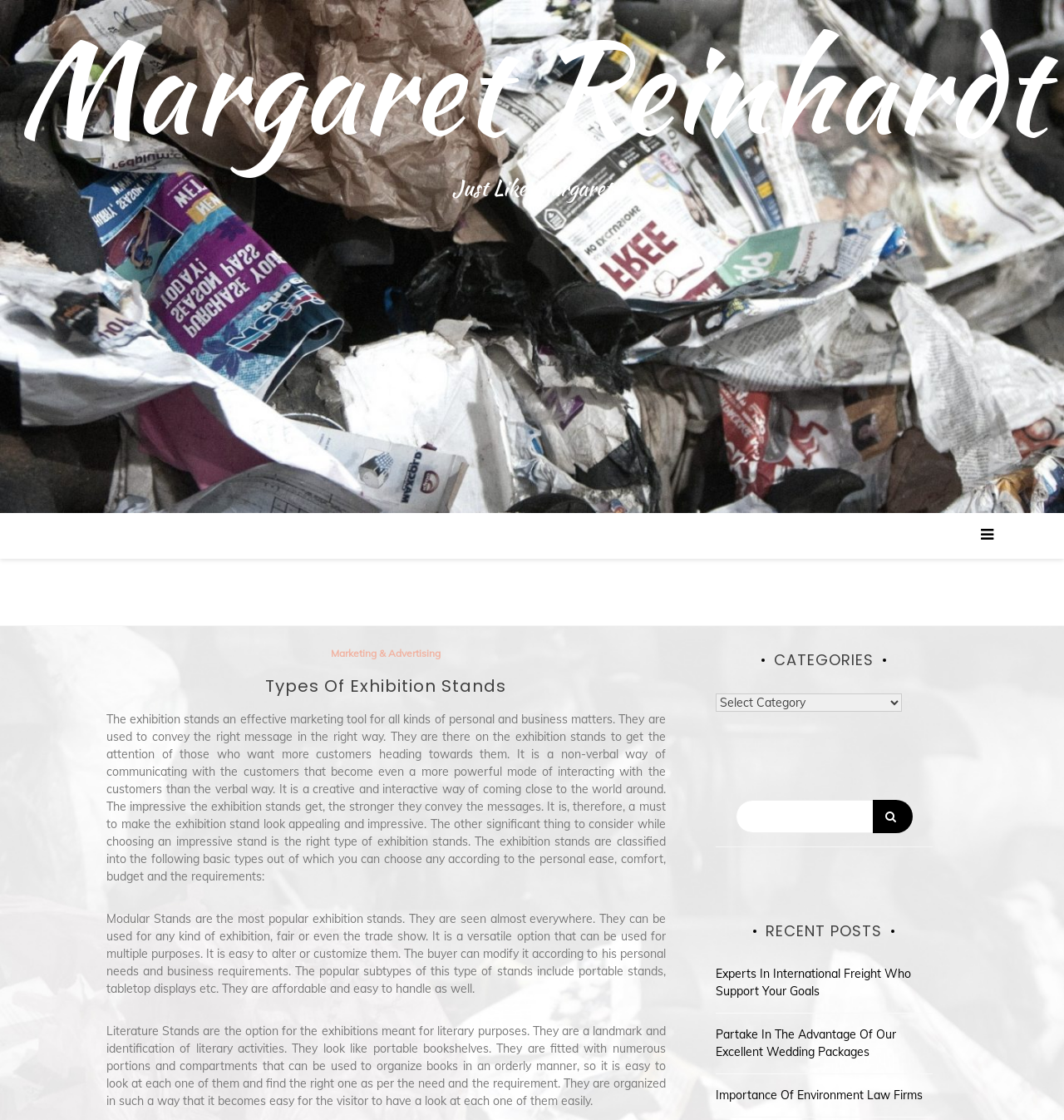Offer an in-depth caption of the entire webpage.

The webpage is about "Types Of Exhibition Stands" by Margaret Reinhardt. At the top, there is a header section with a link to "Marketing & Advertising" and a heading that displays the title of the webpage. Below the header, there is a large article section that takes up most of the page. This section is divided into several paragraphs of text that discuss the importance and types of exhibition stands.

The article starts by explaining the role of exhibition stands in marketing and communication. It then goes on to describe five types of exhibition stands: Modular Stands, Literature Stands, Banner Stands, Pop-up Stands, and Row Stands. Each type is described in a separate paragraph, highlighting its features, advantages, and uses.

At the bottom of the article section, there is a footer section that displays a link to the date "October 22, 2019". Next to the footer, there is a post navigation section with links to "Previous post" and "Next post".

On the right side of the page, there are several sections. The first section displays the author's information, including their name and email address. Below the author section, there is a categories section with a heading and a combobox to select categories. Next to the categories section, there is a search box with a button to submit the search query.

Further down, there is a section that displays recent posts, with five links to different articles. At the very bottom of the page, there is a section that displays a message "Proudly powered by WordPress" and information about the theme used.